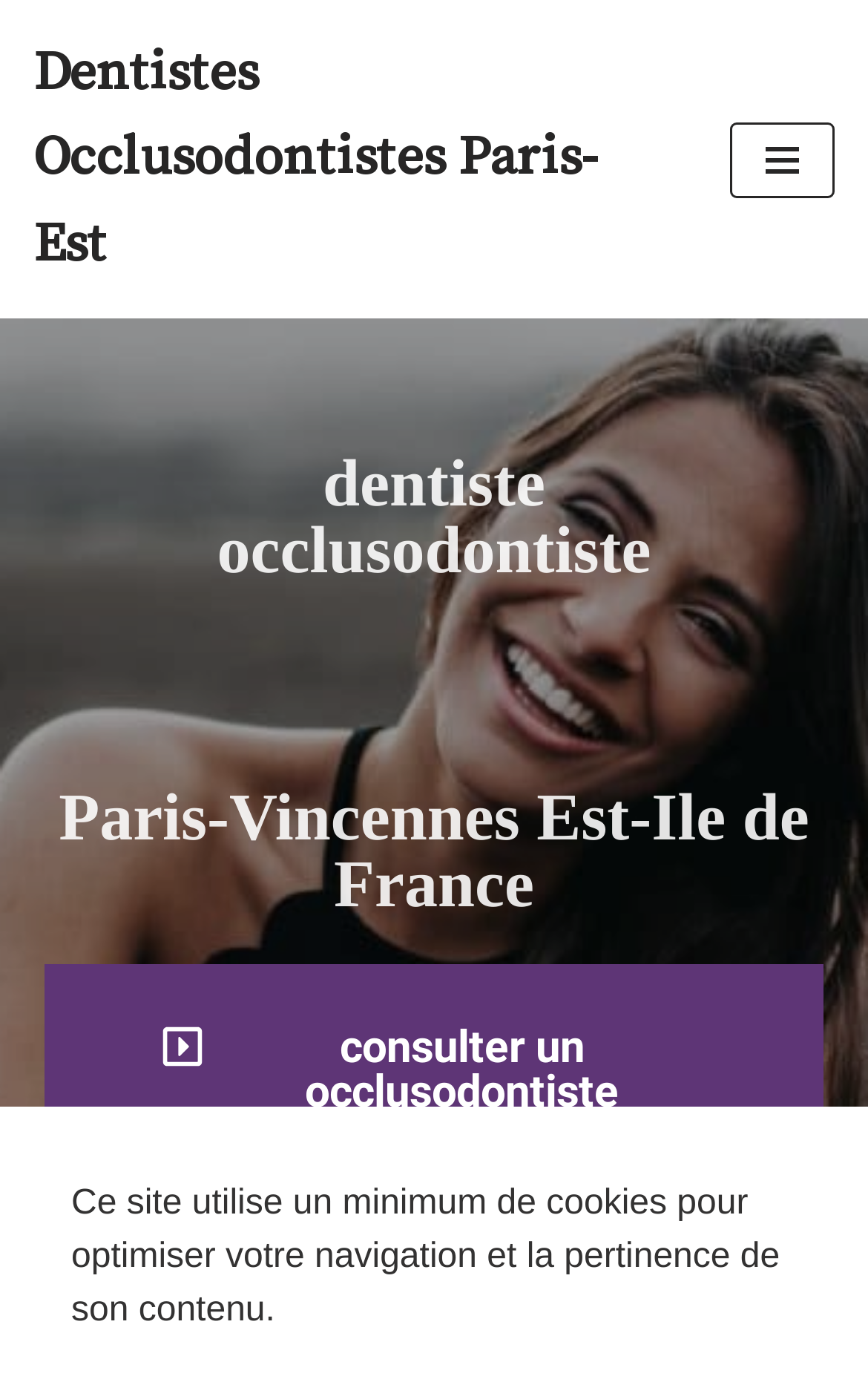Identify the bounding box for the UI element specified in this description: "consulter un occlusodontisteprendre RDV". The coordinates must be four float numbers between 0 and 1, formatted as [left, top, right, bottom].

[0.051, 0.698, 0.949, 0.882]